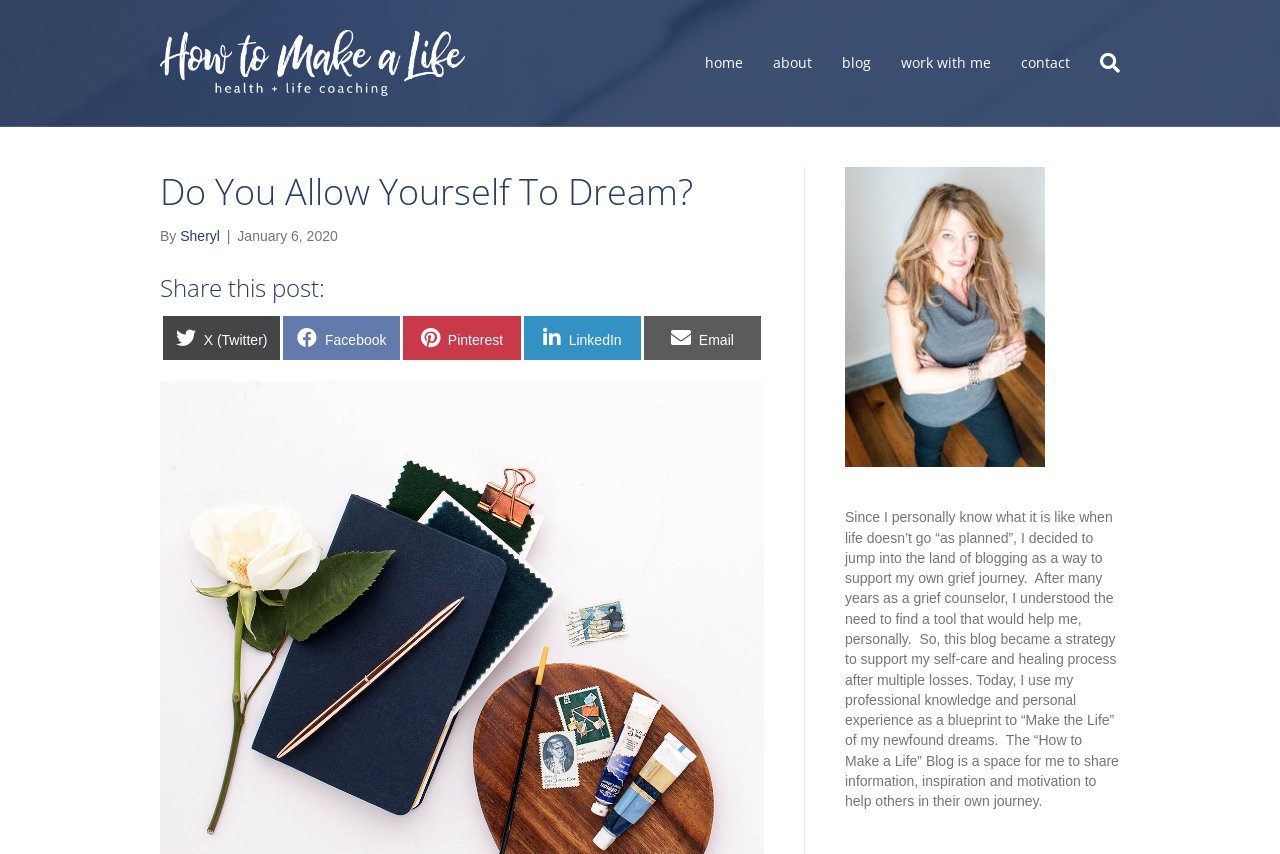Please identify the bounding box coordinates of the element I need to click to follow this instruction: "Read the blog post".

[0.66, 0.596, 0.874, 0.948]